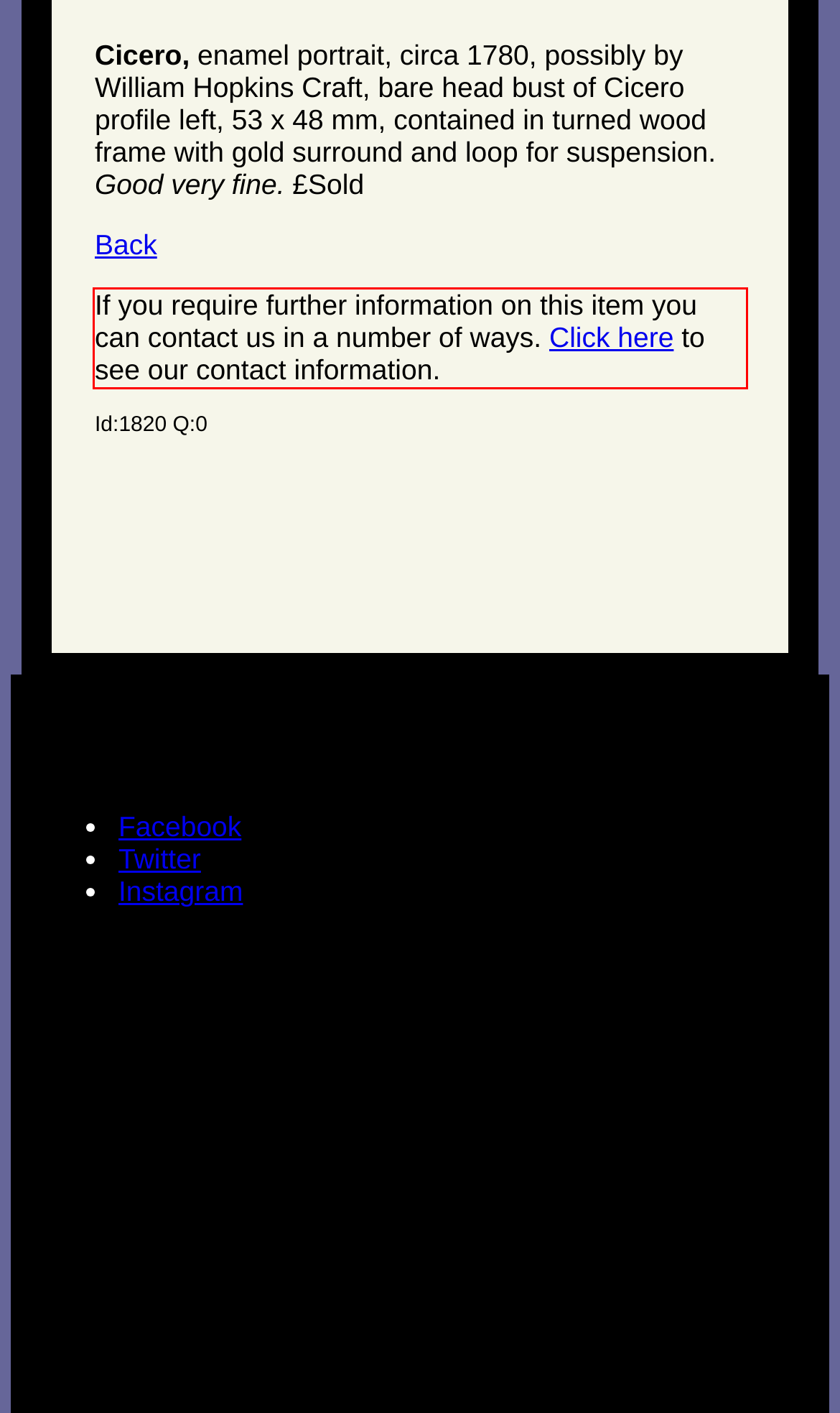Please perform OCR on the text within the red rectangle in the webpage screenshot and return the text content.

If you require further information on this item you can contact us in a number of ways. Click here to see our contact information.